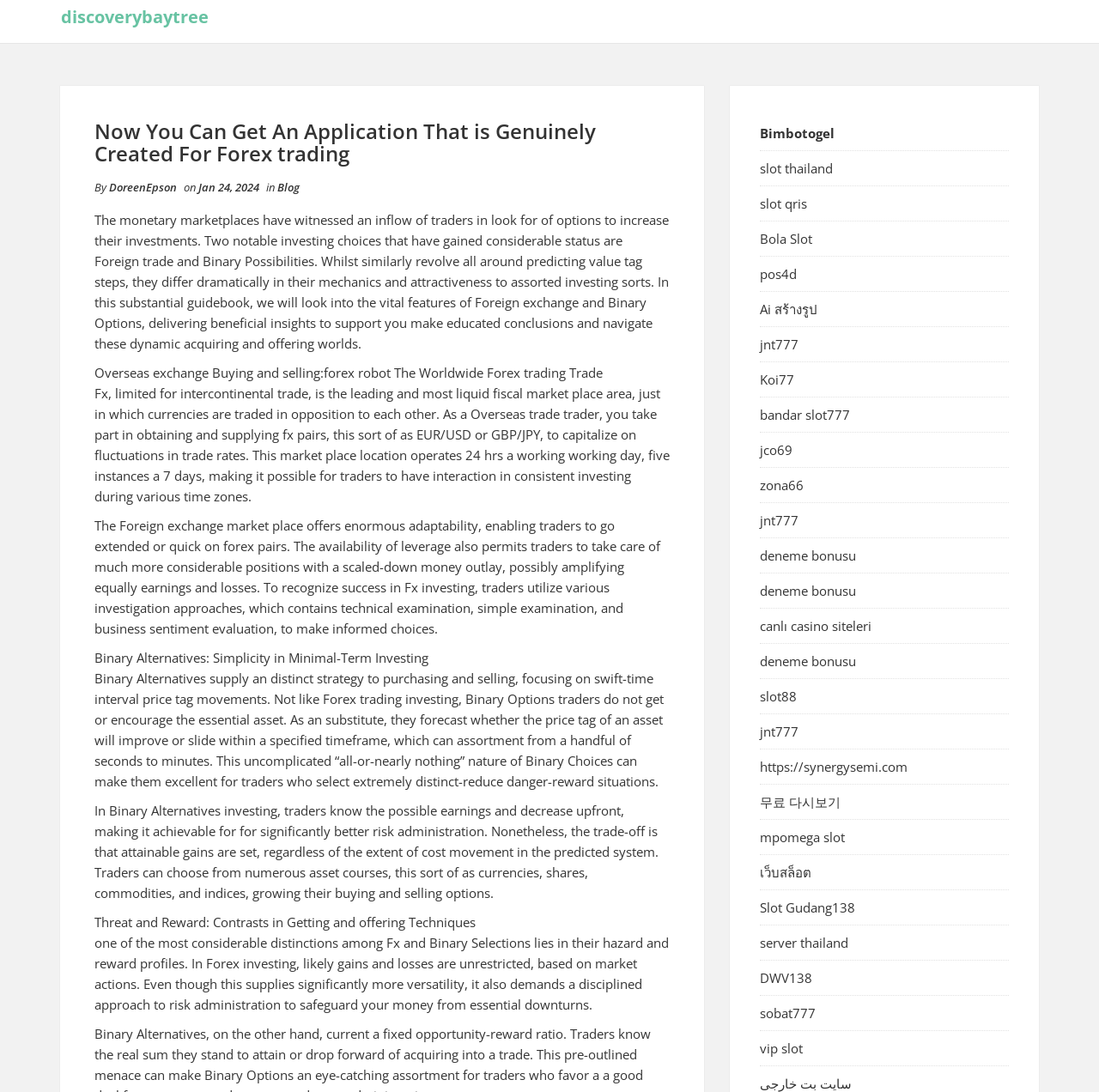Use the details in the image to answer the question thoroughly: 
What is the purpose of leverage in Forex trading?

According to the webpage, leverage in Forex trading allows traders to take larger positions with a smaller amount of capital, which can amplify both earnings and losses.